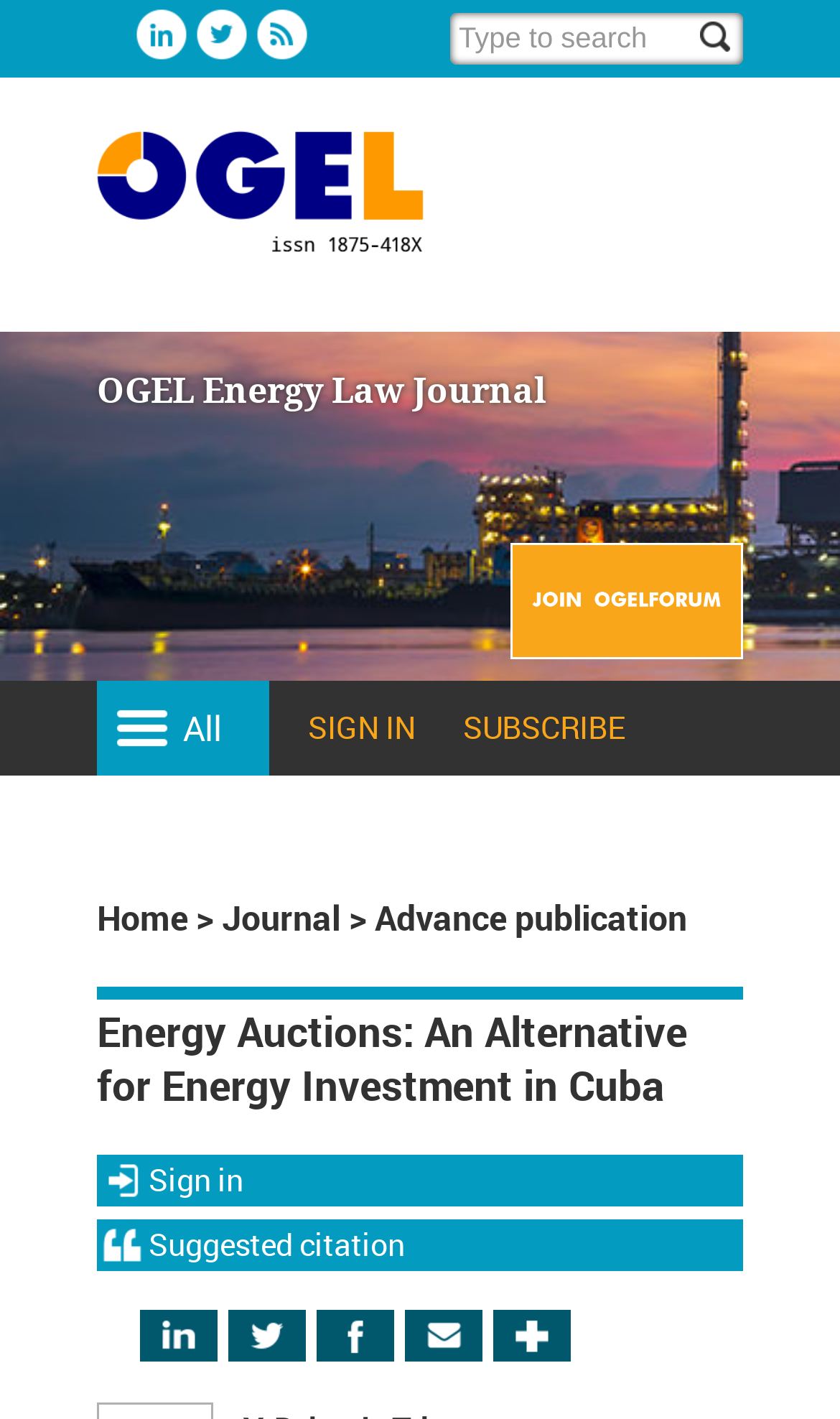Given the description "name="v0_0" placeholder="Type to search"", determine the bounding box of the corresponding UI element.

[0.536, 0.009, 0.885, 0.046]